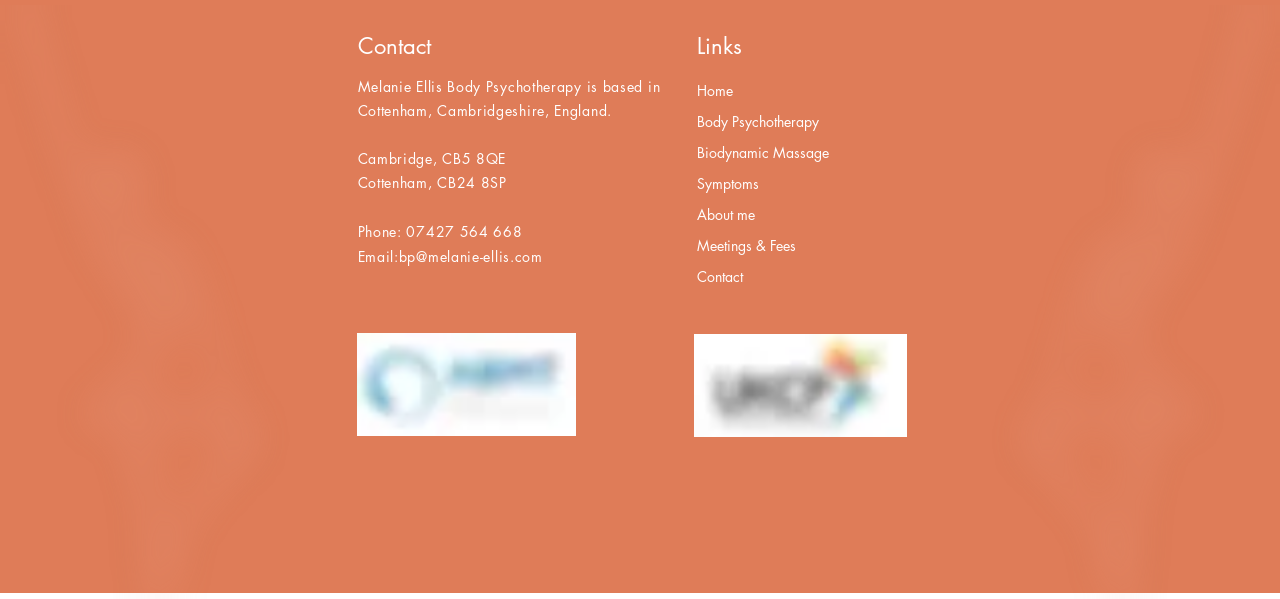What is the location of Melanie Ellis Body Psychotherapy?
Answer with a single word or phrase, using the screenshot for reference.

Cottenham, Cambridgeshire, England